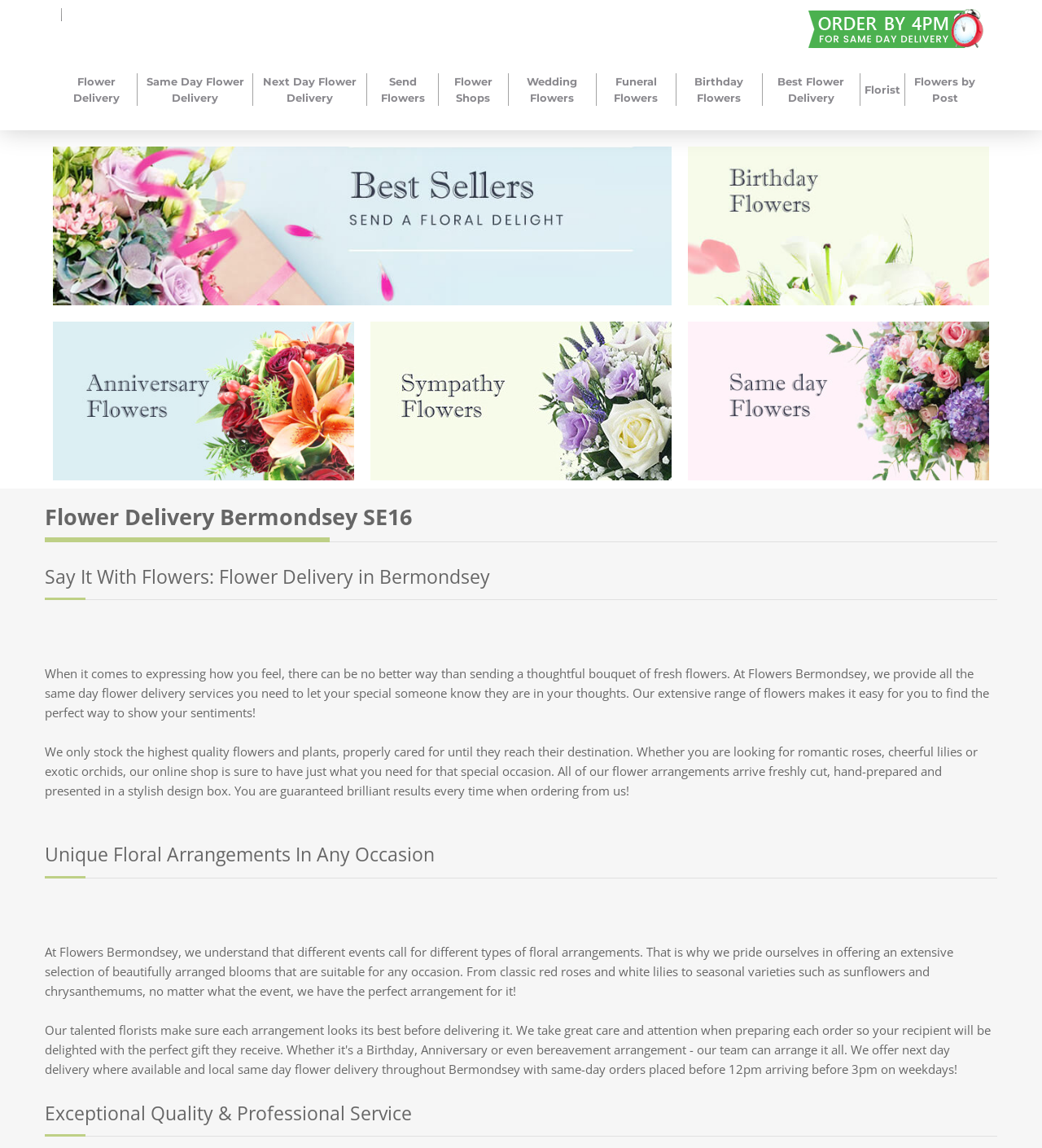Please find and give the text of the main heading on the webpage.

Flower Delivery Bermondsey SE16